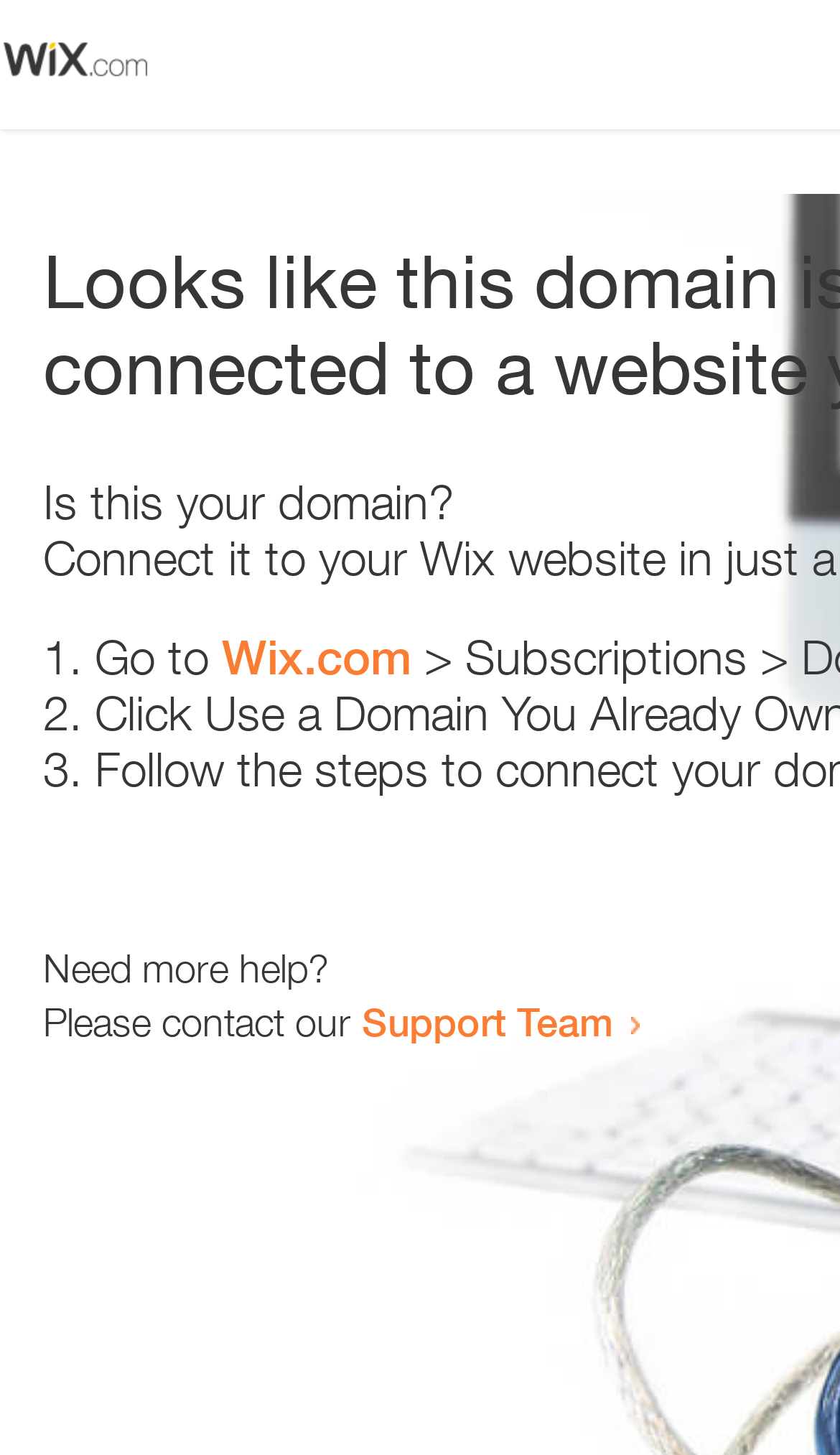What is the domain related to?
Based on the visual, give a brief answer using one word or a short phrase.

Wix.com